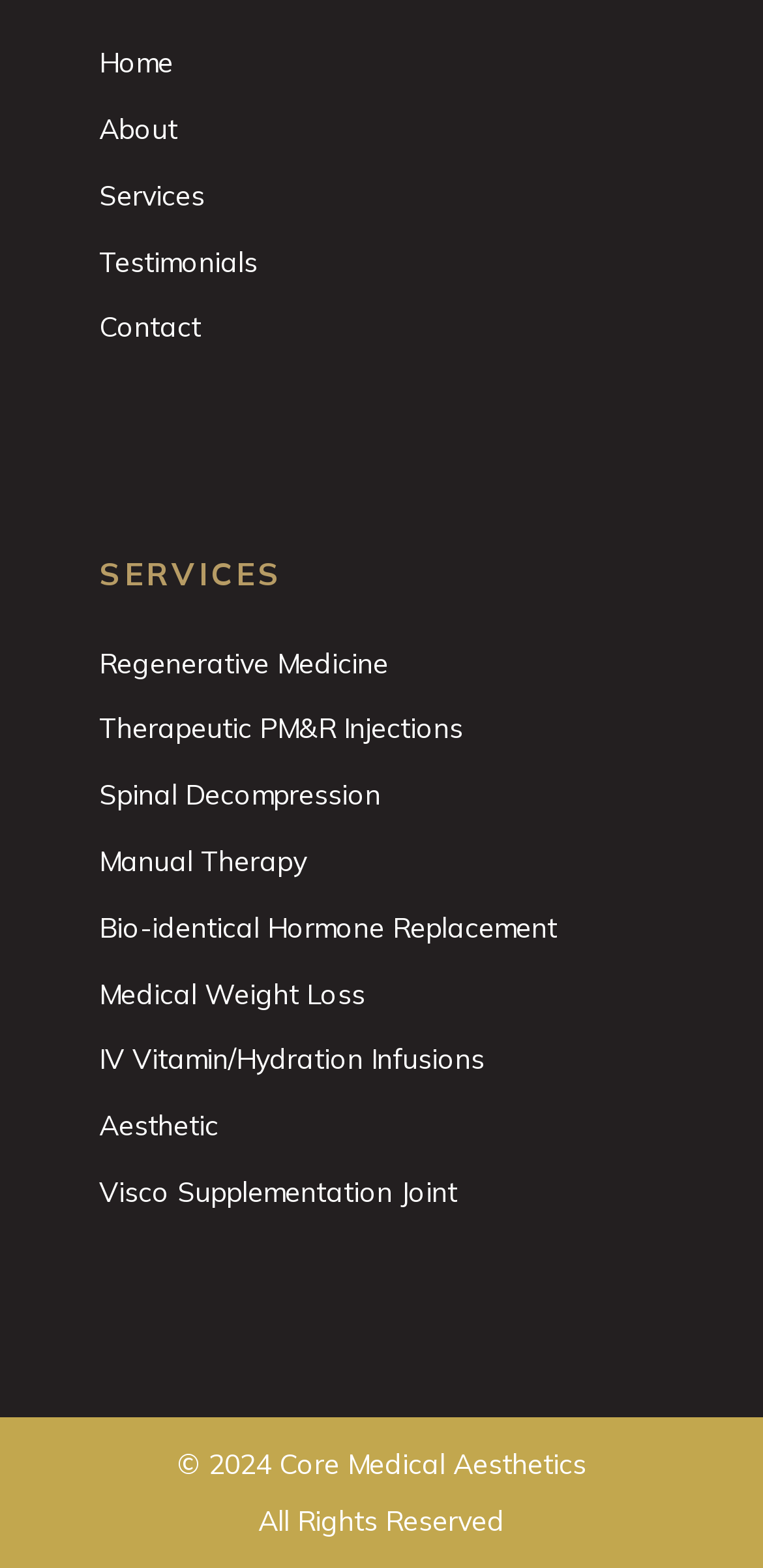Please respond in a single word or phrase: 
What is the copyright year?

2024